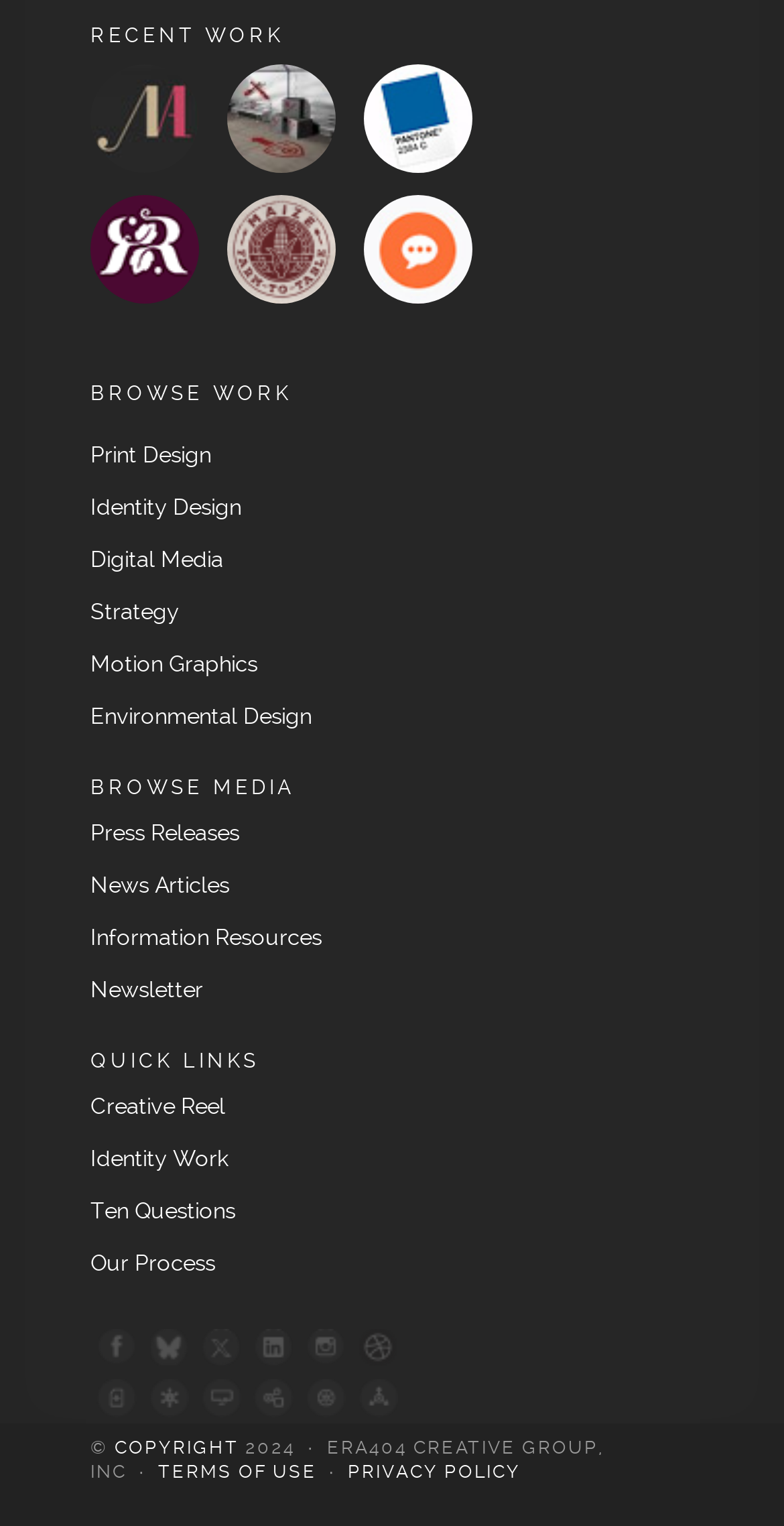Please identify the bounding box coordinates of the clickable element to fulfill the following instruction: "Read TERMS OF USE". The coordinates should be four float numbers between 0 and 1, i.e., [left, top, right, bottom].

[0.201, 0.959, 0.404, 0.971]